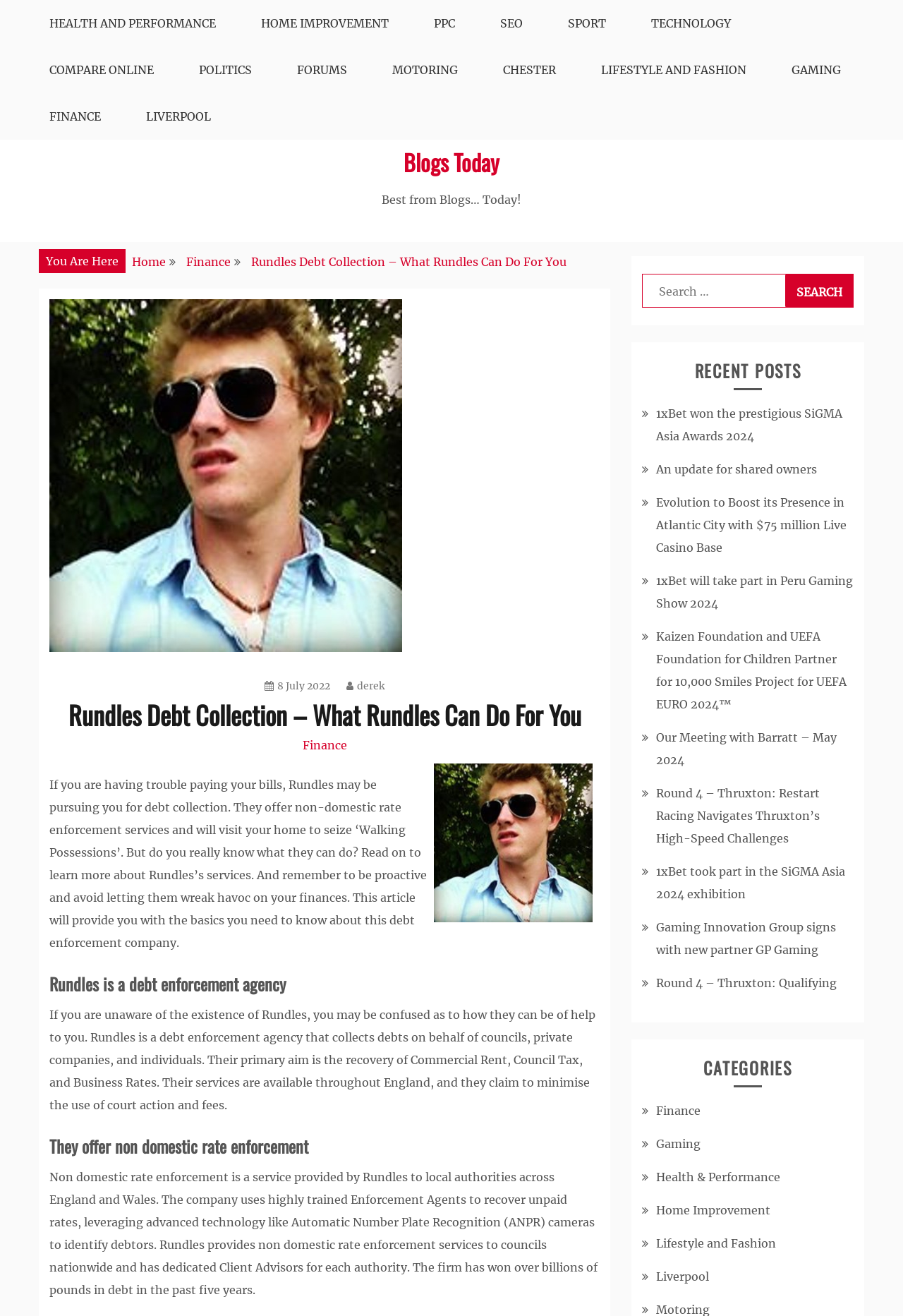How many recent posts are listed on the webpage?
Provide a thorough and detailed answer to the question.

The webpage contains a section titled 'RECENT POSTS', which lists 9 recent posts with links to different articles.